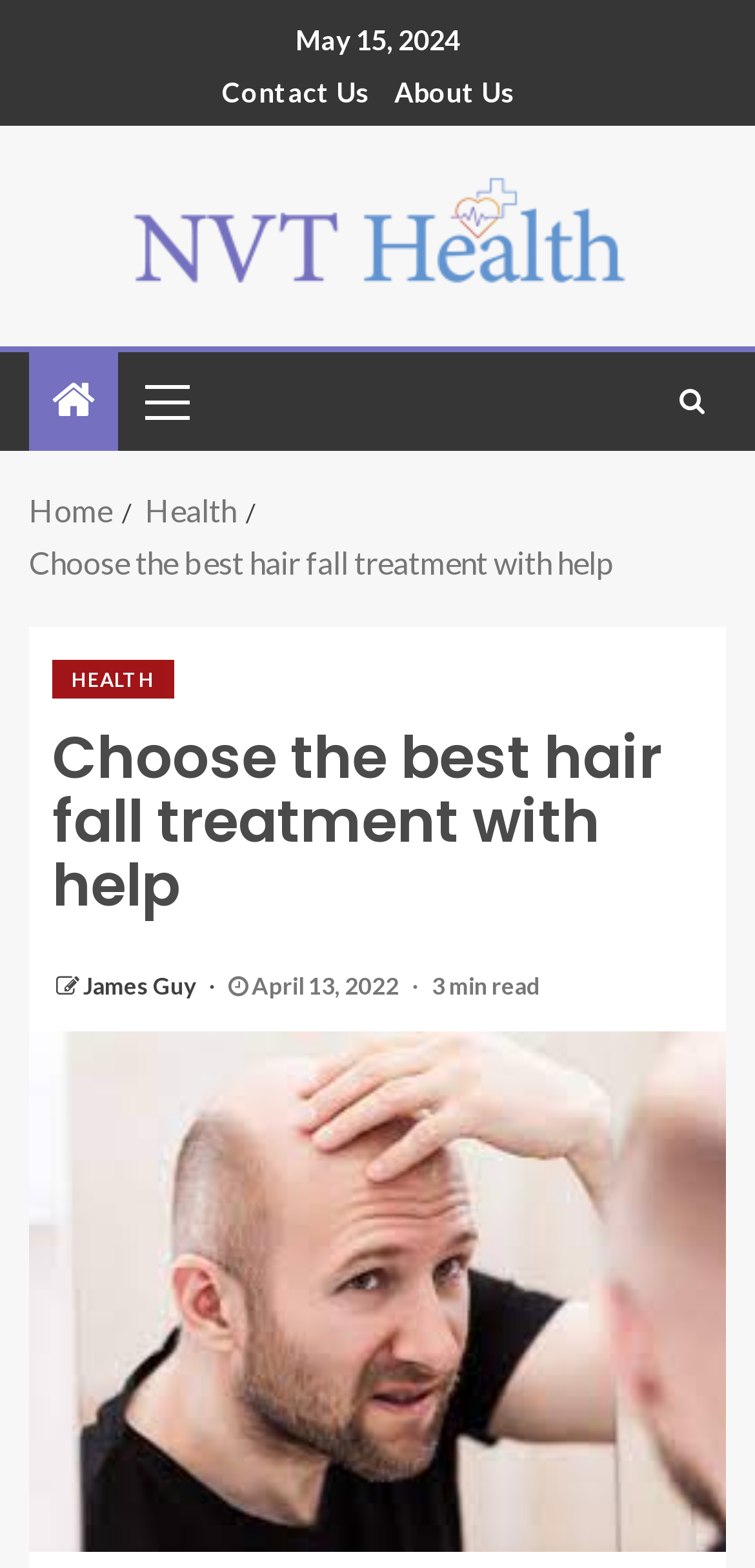Can you find the bounding box coordinates for the element to click on to achieve the instruction: "visit about us page"?

[0.522, 0.048, 0.681, 0.069]